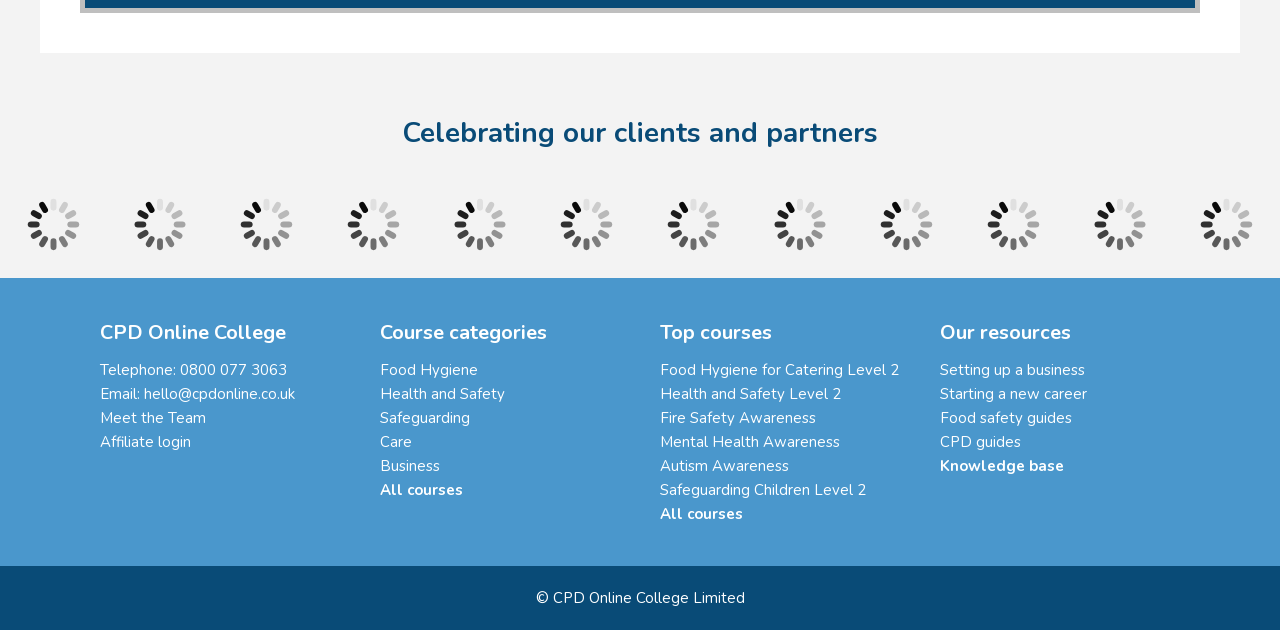Pinpoint the bounding box coordinates of the area that must be clicked to complete this instruction: "Explore the 'Knowledge base' resource".

[0.734, 0.724, 0.831, 0.755]